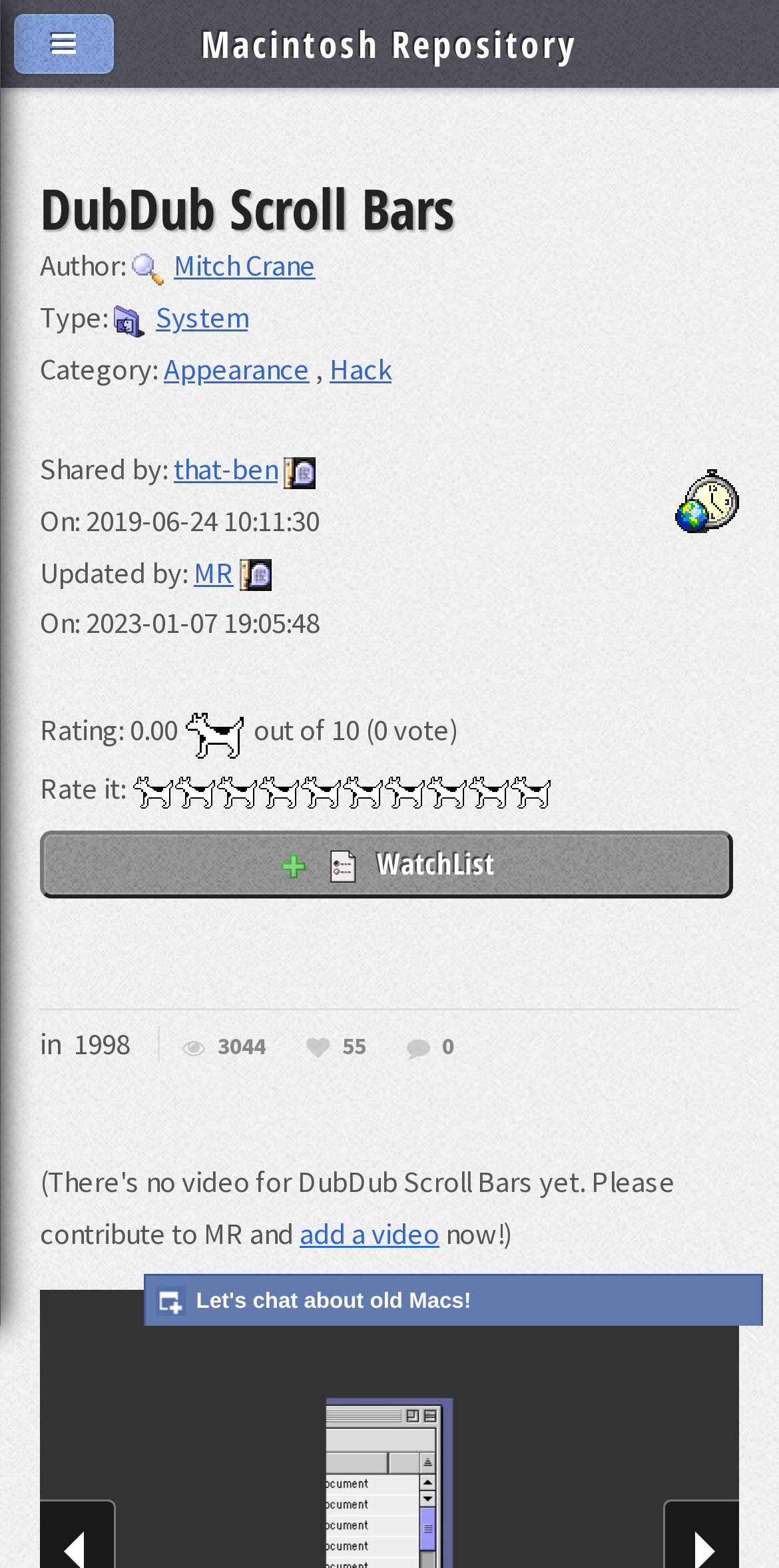Provide the bounding box for the UI element matching this description: "that-ben".

[0.223, 0.288, 0.356, 0.311]